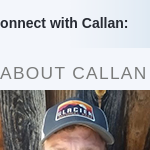Utilize the information from the image to answer the question in detail:
What awards has Callan Bentley received?

According to the caption, Callan Bentley is recognized for various awards, including the James Shea Award and the Outstanding Faculty Award, highlighting his contributions to geoscience education.